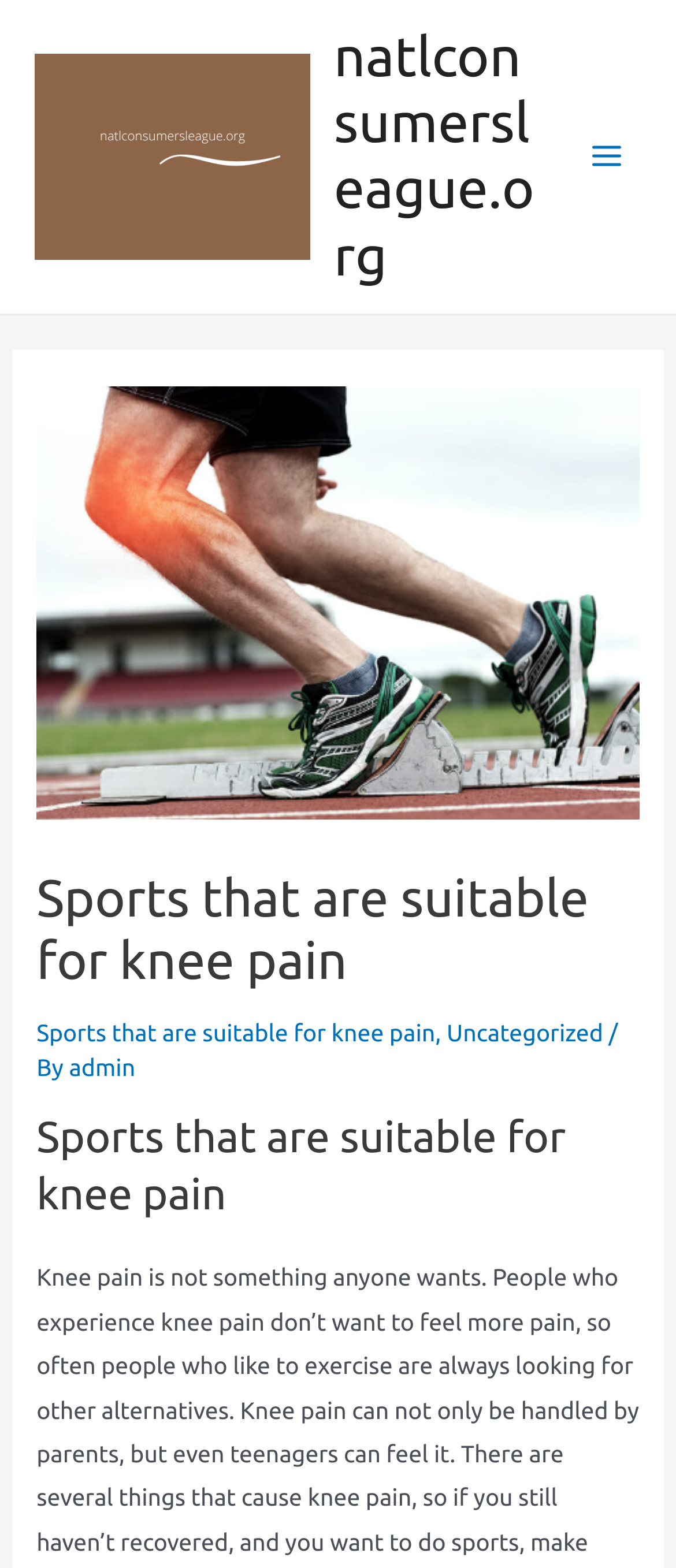Please reply to the following question using a single word or phrase: 
How many images are on the webpage?

3